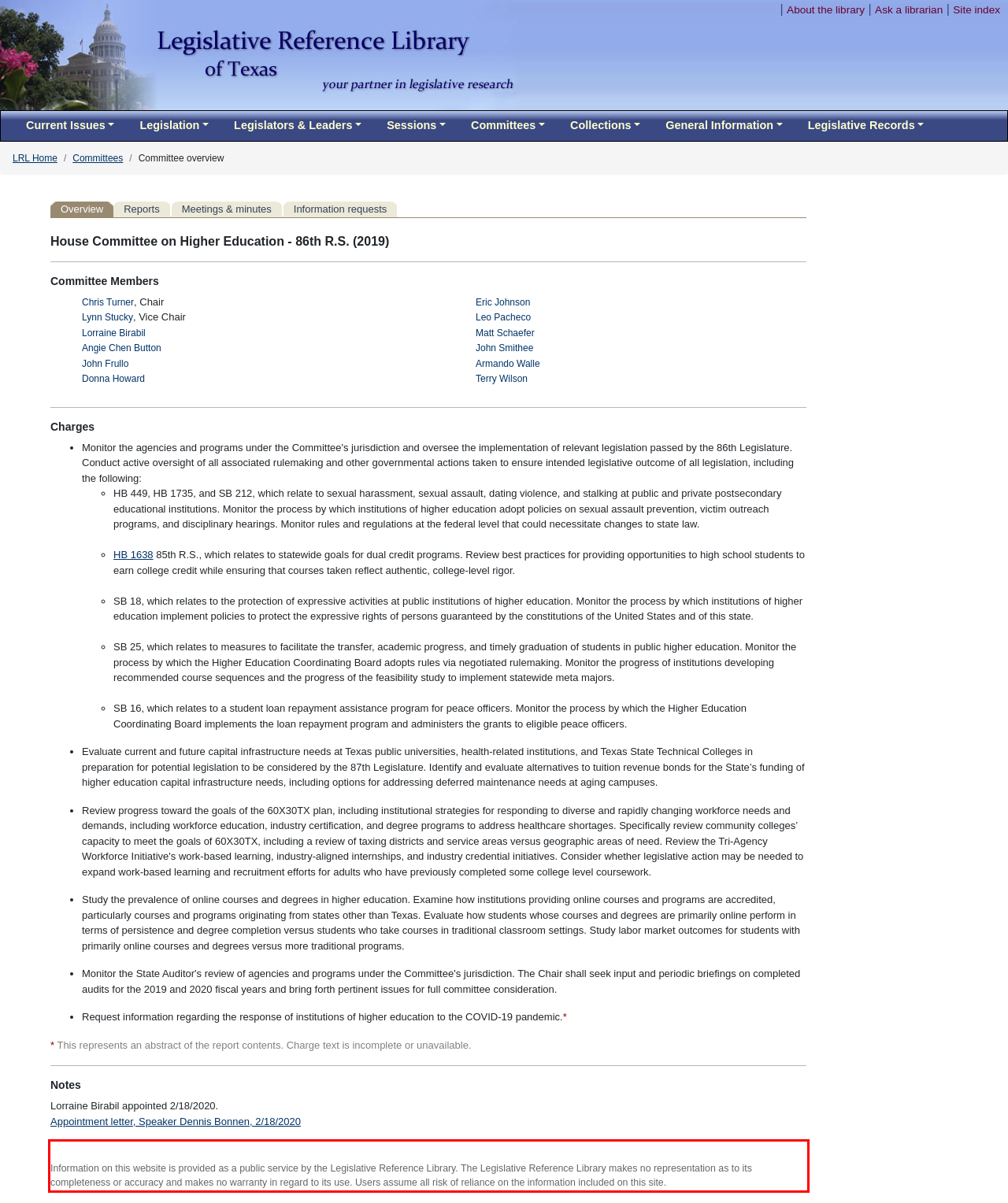Given a screenshot of a webpage containing a red bounding box, perform OCR on the text within this red bounding box and provide the text content.

Information on this website is provided as a public service by the Legislative Reference Library. The Legislative Reference Library makes no representation as to its completeness or accuracy and makes no warranty in regard to its use. Users assume all risk of reliance on the information included on this site.